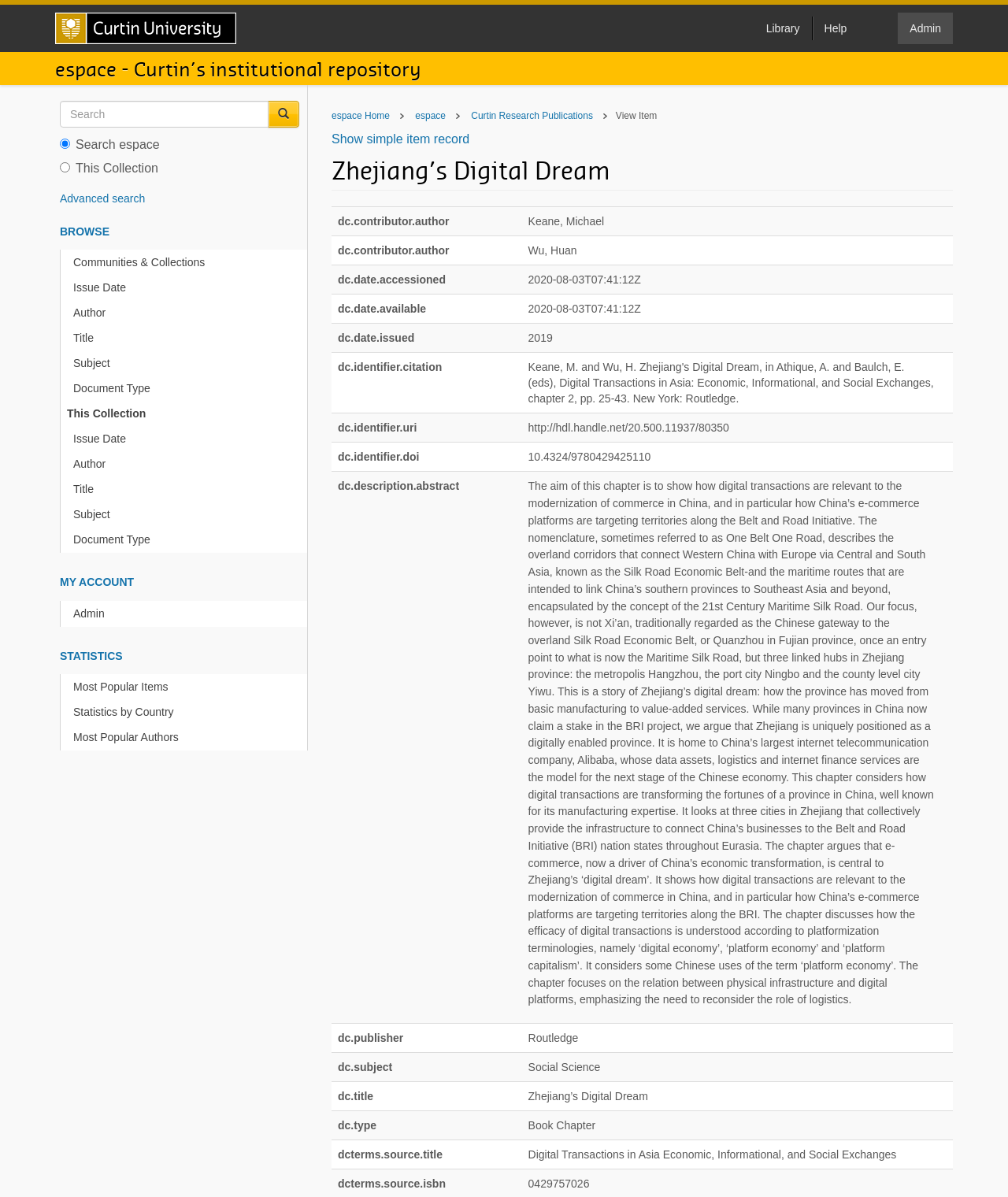What is the subject of the book chapter?
Please provide a single word or phrase in response based on the screenshot.

Social Science